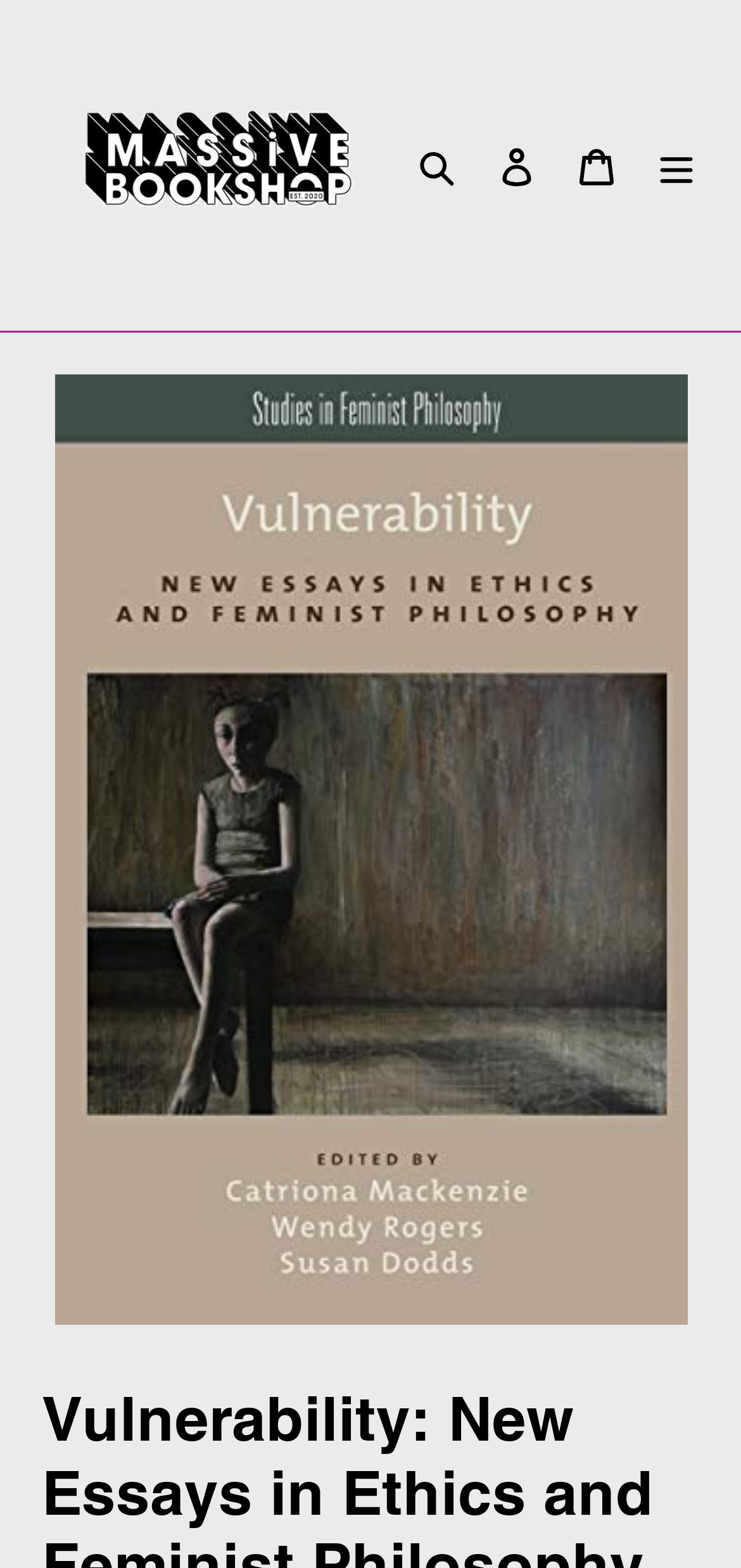Use a single word or phrase to answer this question: 
How many buttons are there in the top navigation bar?

2